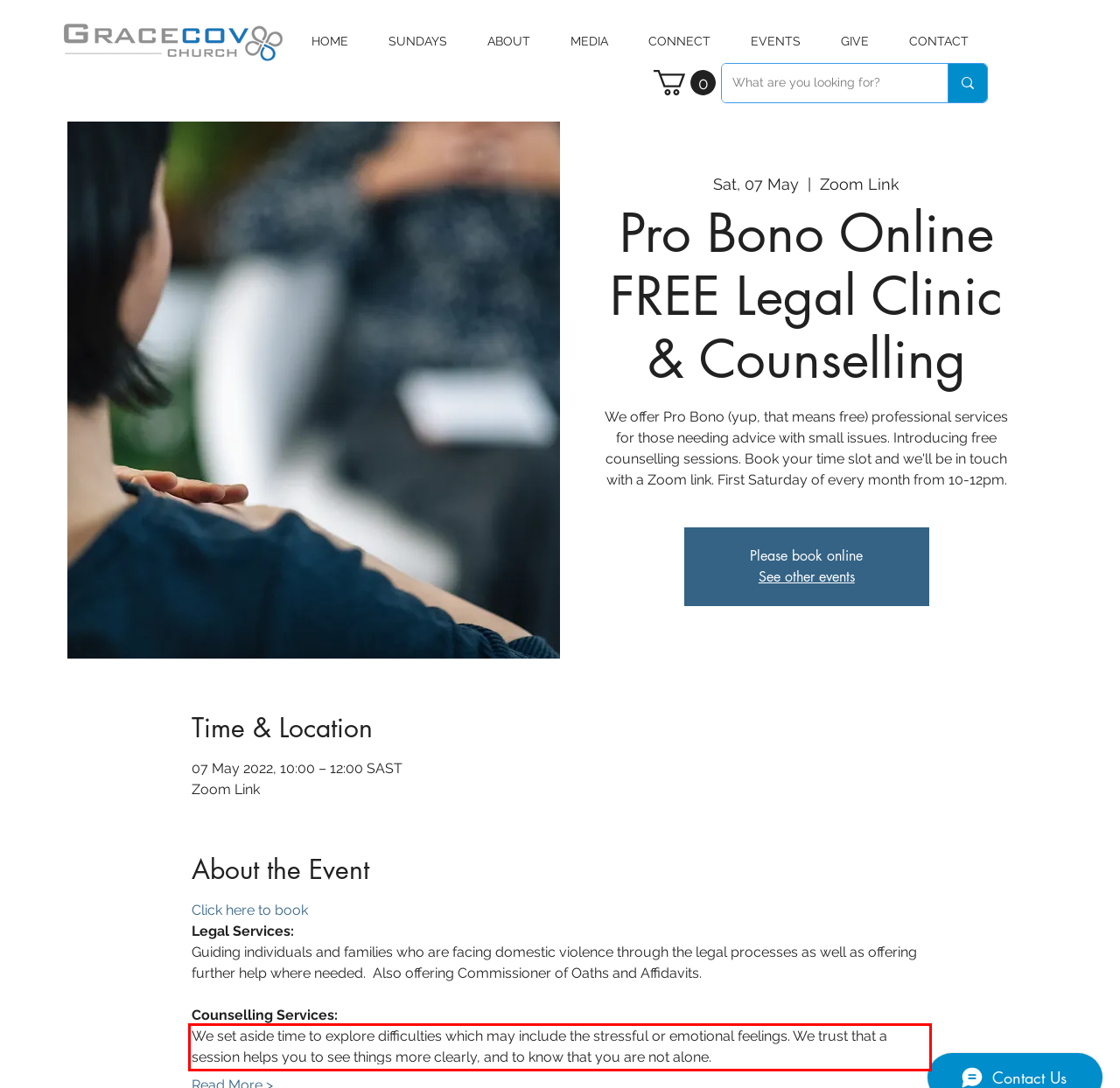Given a screenshot of a webpage containing a red rectangle bounding box, extract and provide the text content found within the red bounding box.

We set aside time to explore difficulties which may include the stressful or emotional feelings. We trust that a session helps you to see things more clearly, and to know that you are not alone.